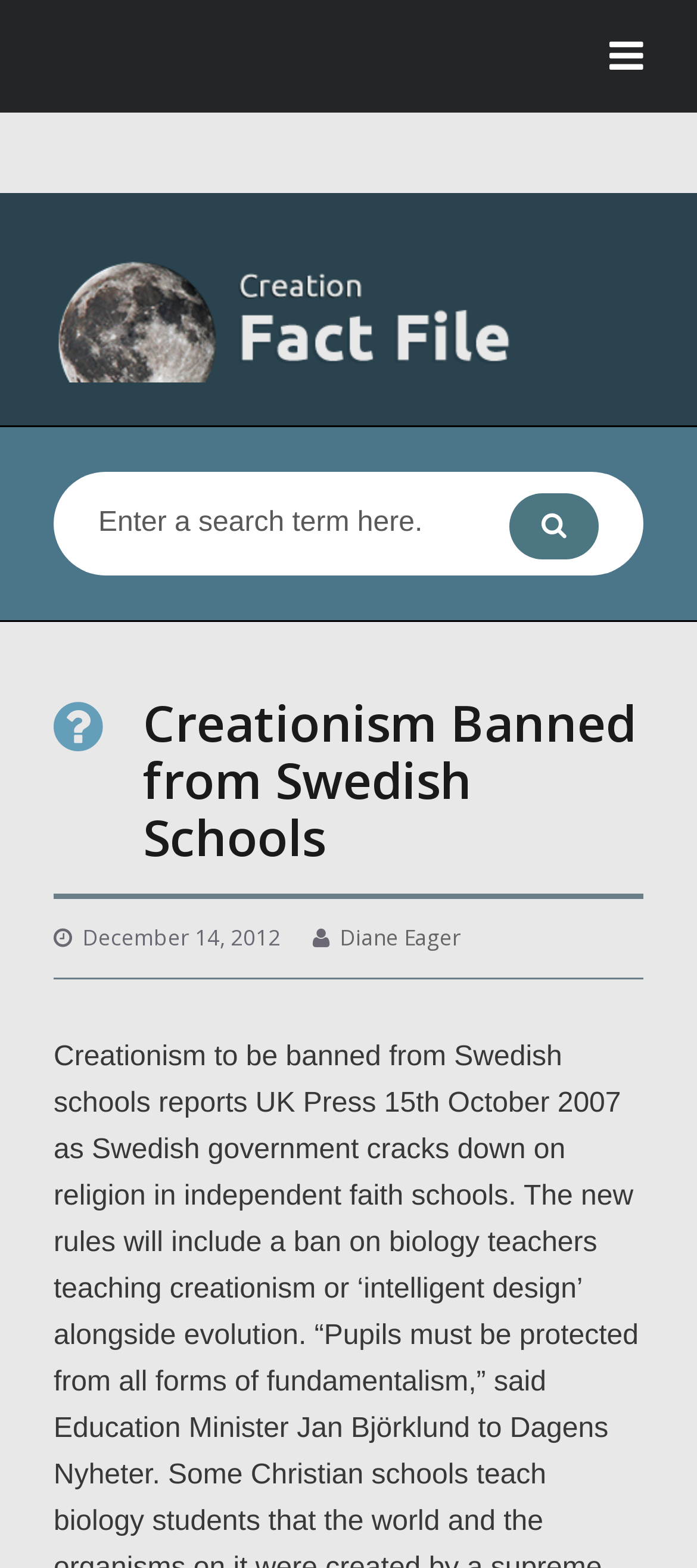Give a one-word or short phrase answer to the question: 
What is the icon on the search button?

